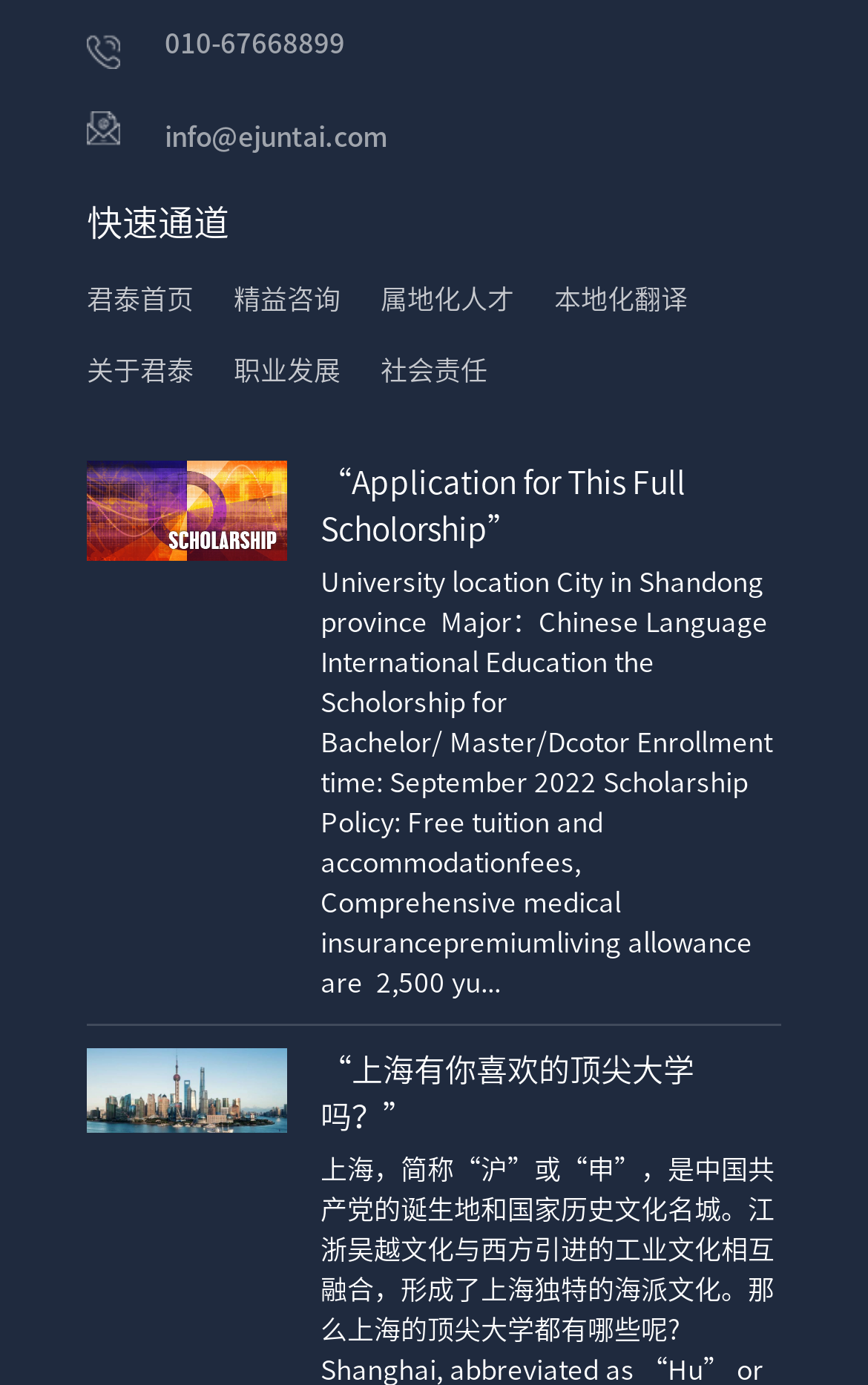What is the topic of the second news article?
Kindly answer the question with as much detail as you can.

The answer can be found in the heading element within the figcaption section, which mentions '“上海有你喜欢的顶尖大学吗？”', which translates to 'Do you have a favorite top university in Shanghai?'.